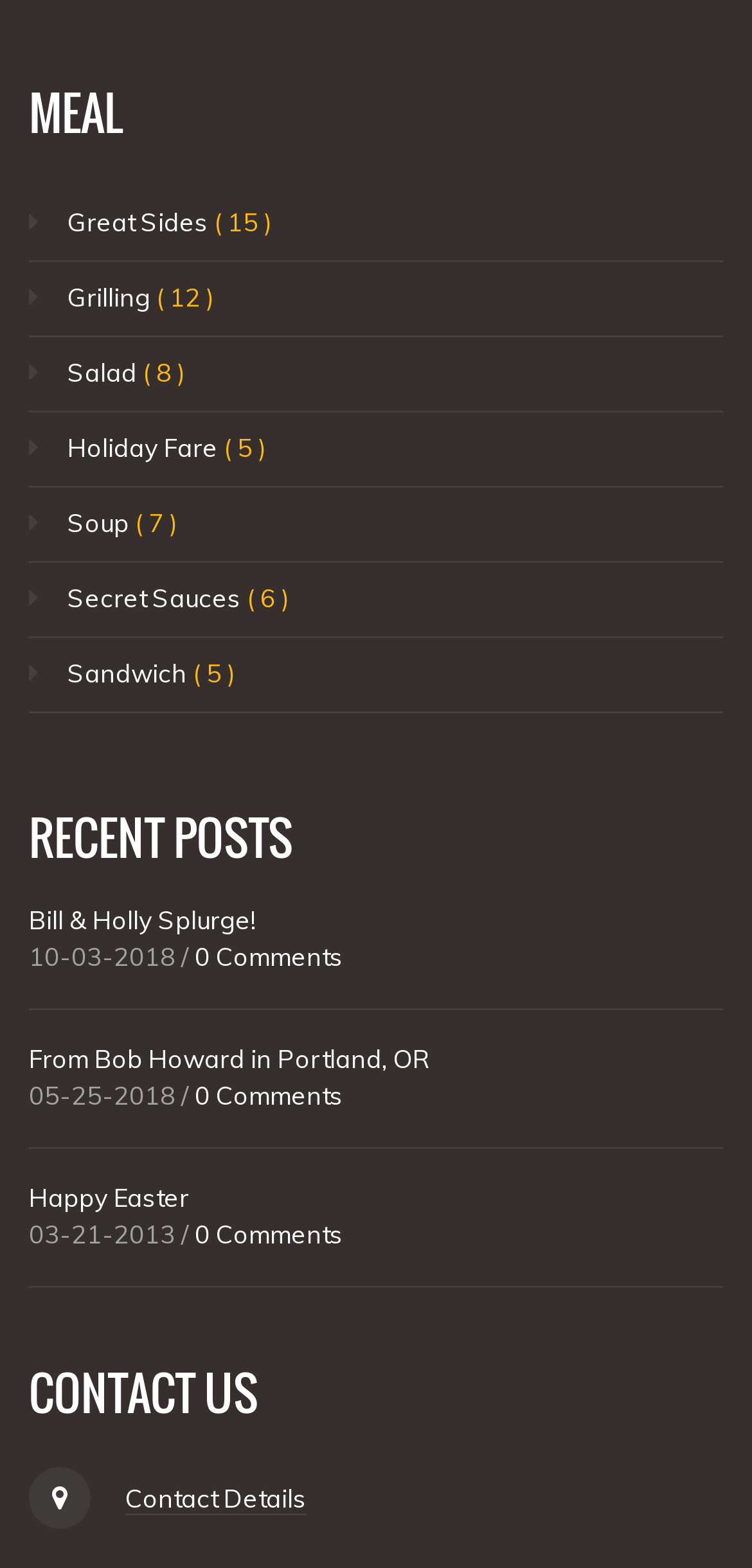Determine the bounding box coordinates for the element that should be clicked to follow this instruction: "Click on 'Great Sides'". The coordinates should be given as four float numbers between 0 and 1, in the format [left, top, right, bottom].

[0.09, 0.131, 0.277, 0.151]